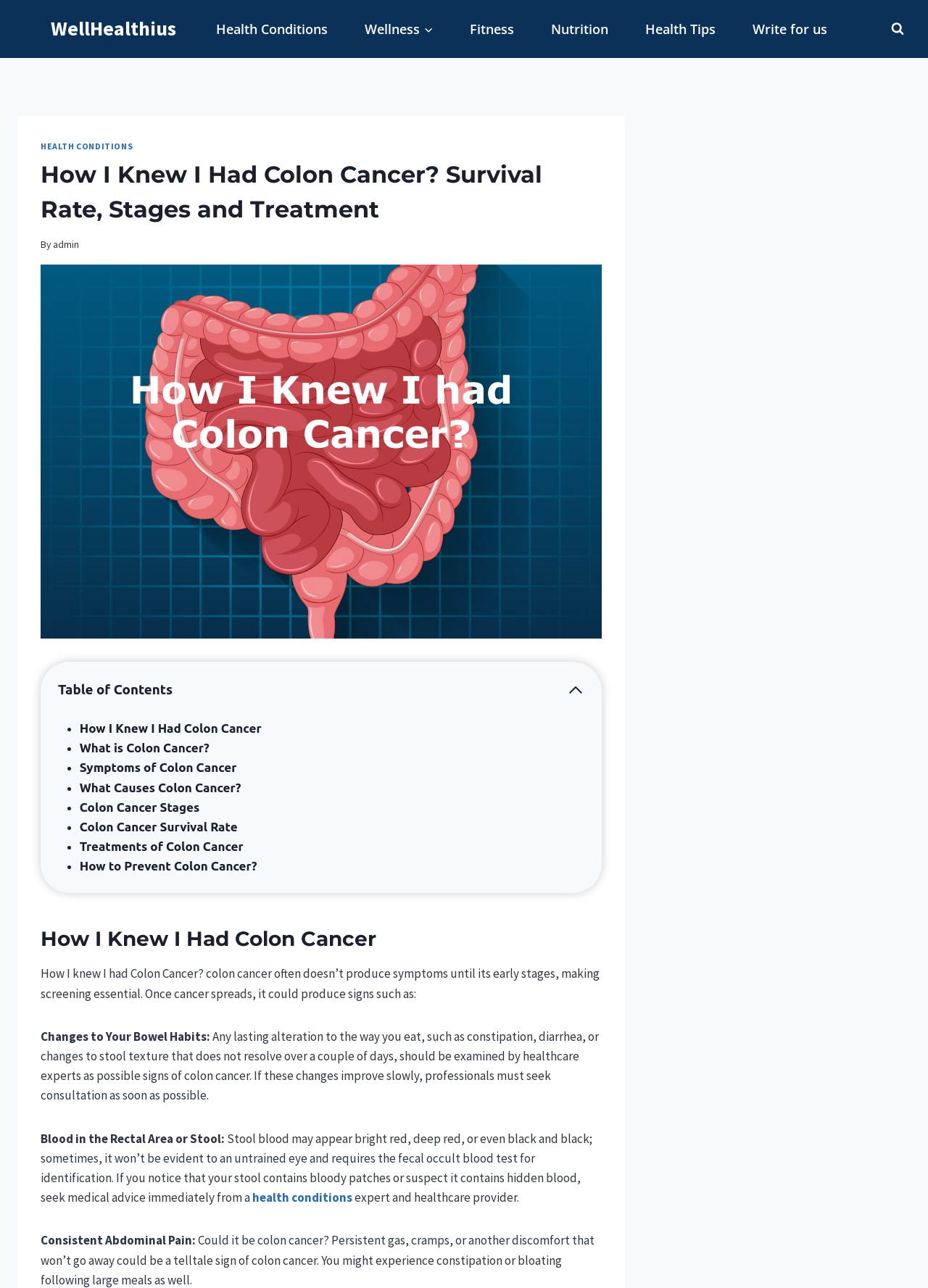Identify the bounding box coordinates of the clickable section necessary to follow the following instruction: "Check the reservation policies". The coordinates should be presented as four float numbers from 0 to 1, i.e., [left, top, right, bottom].

None